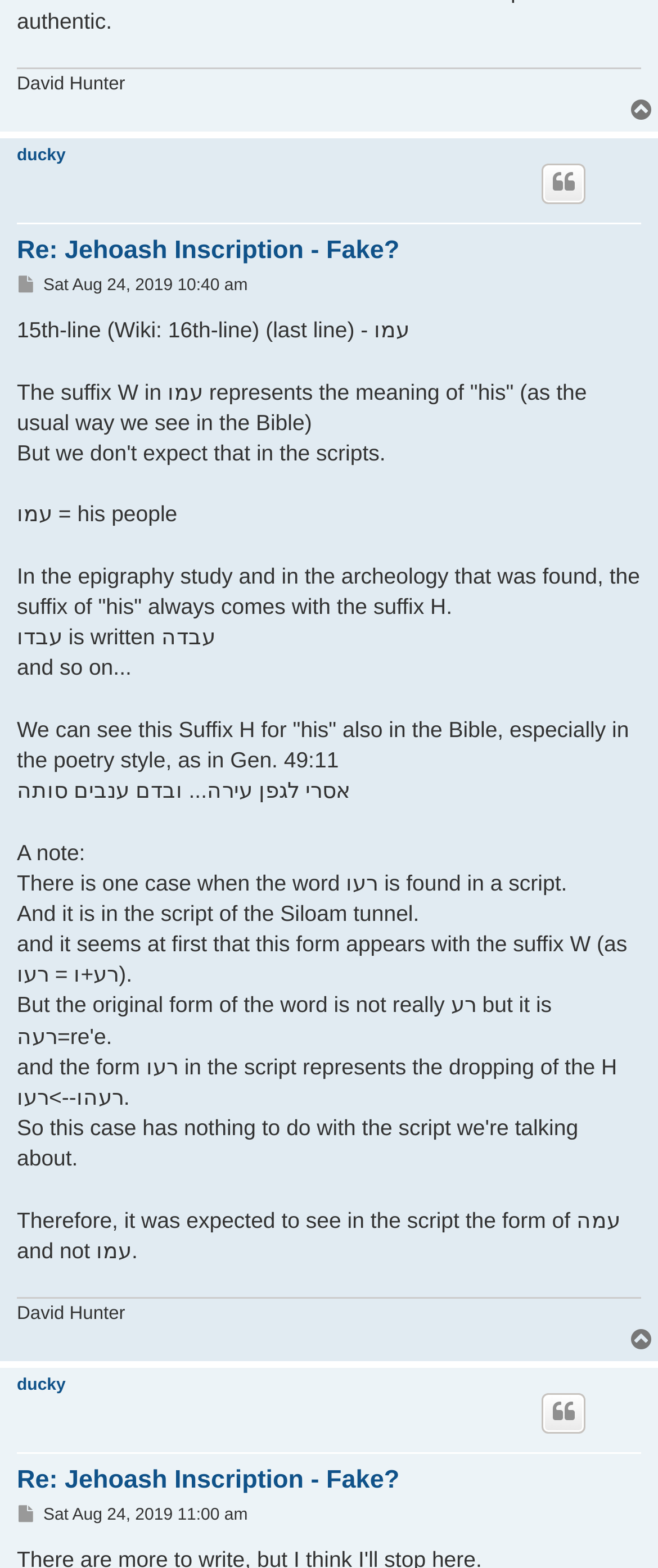Identify the bounding box of the UI element described as follows: "Re: Jehoash Inscription - Fake?". Provide the coordinates as four float numbers in the range of 0 to 1 [left, top, right, bottom].

[0.026, 0.935, 0.607, 0.955]